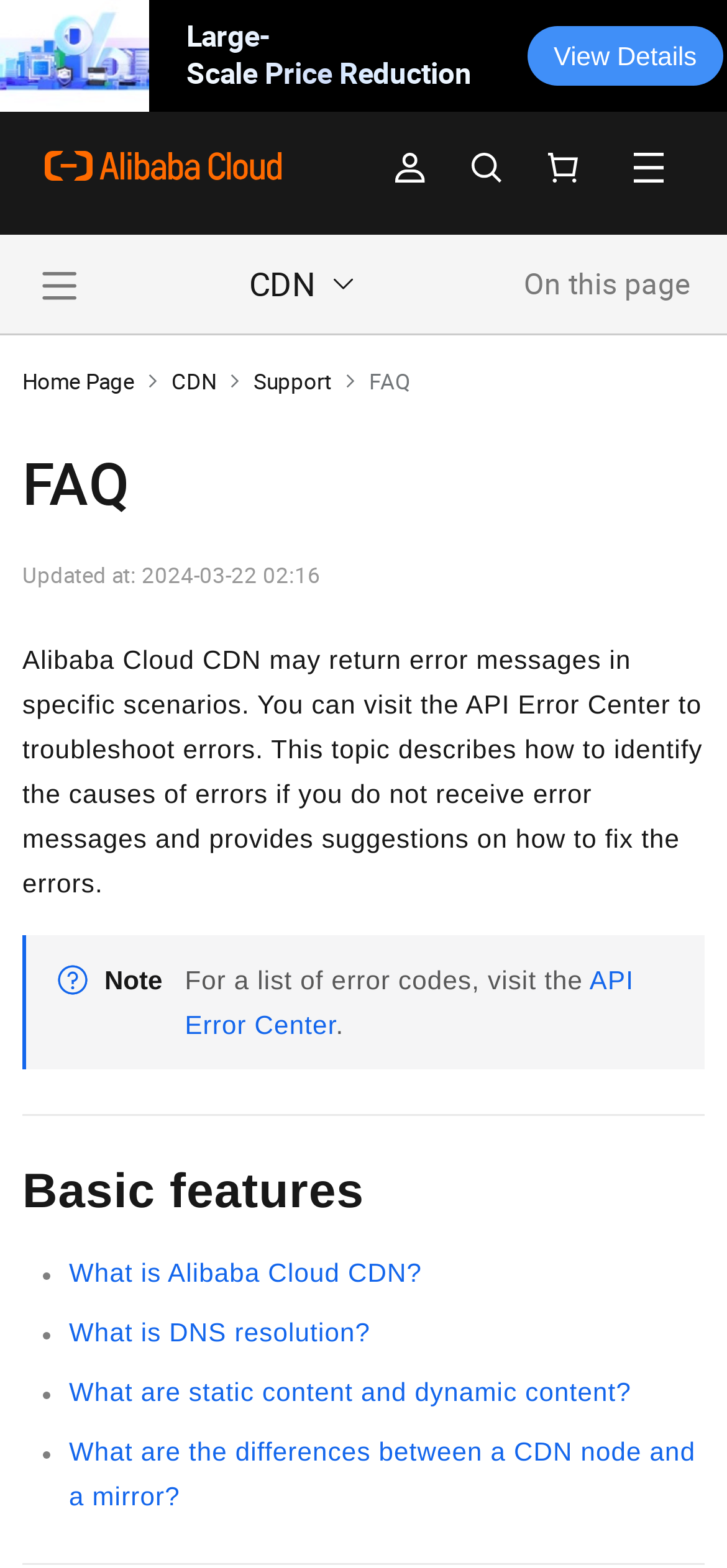Refer to the screenshot and answer the following question in detail:
What is the topic of this page?

The topic of this page is FAQ, which is indicated by the heading 'FAQ' at the top of the page.